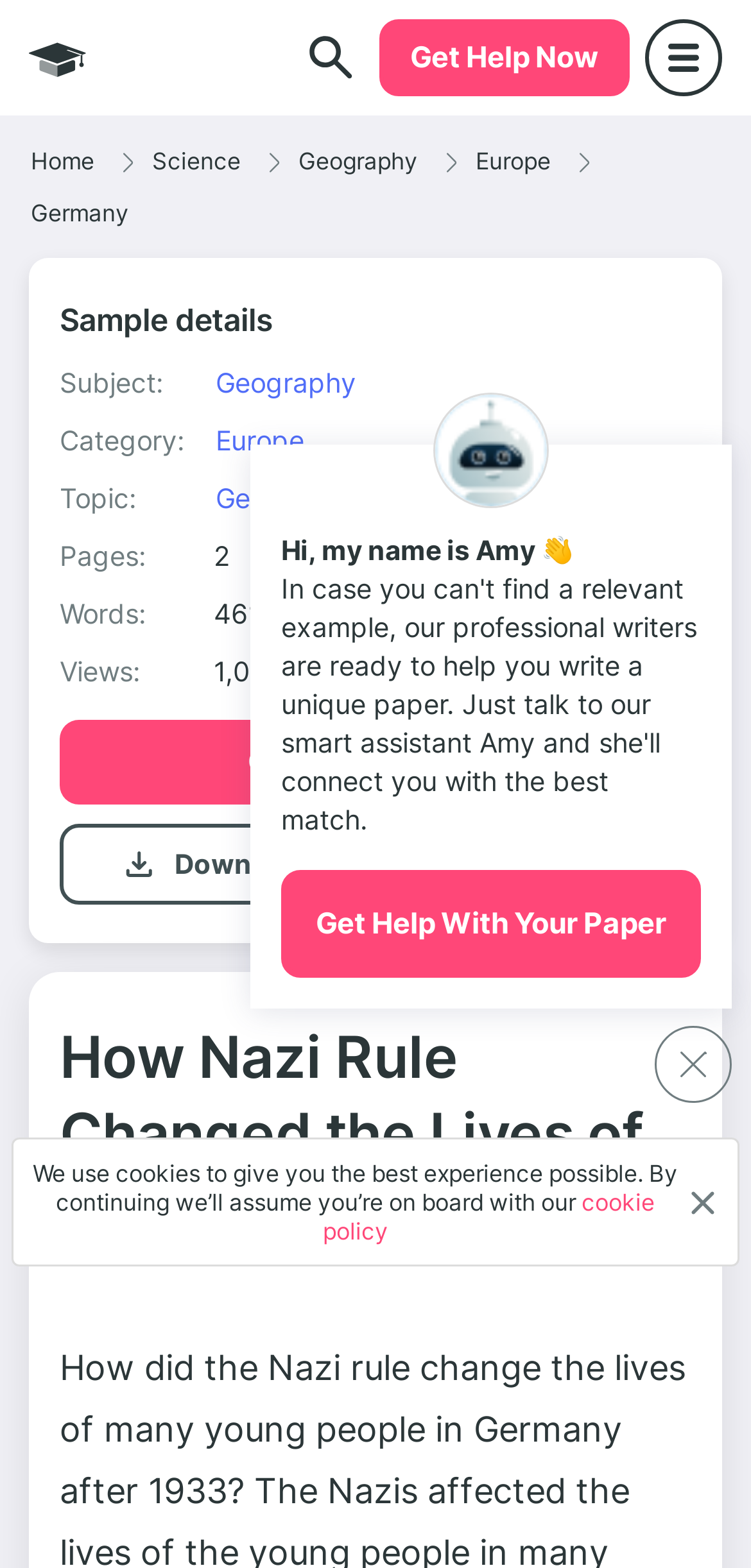Please identify the bounding box coordinates of the element I should click to complete this instruction: 'Click the 'Get Help Now' button'. The coordinates should be given as four float numbers between 0 and 1, like this: [left, top, right, bottom].

[0.546, 0.025, 0.797, 0.048]